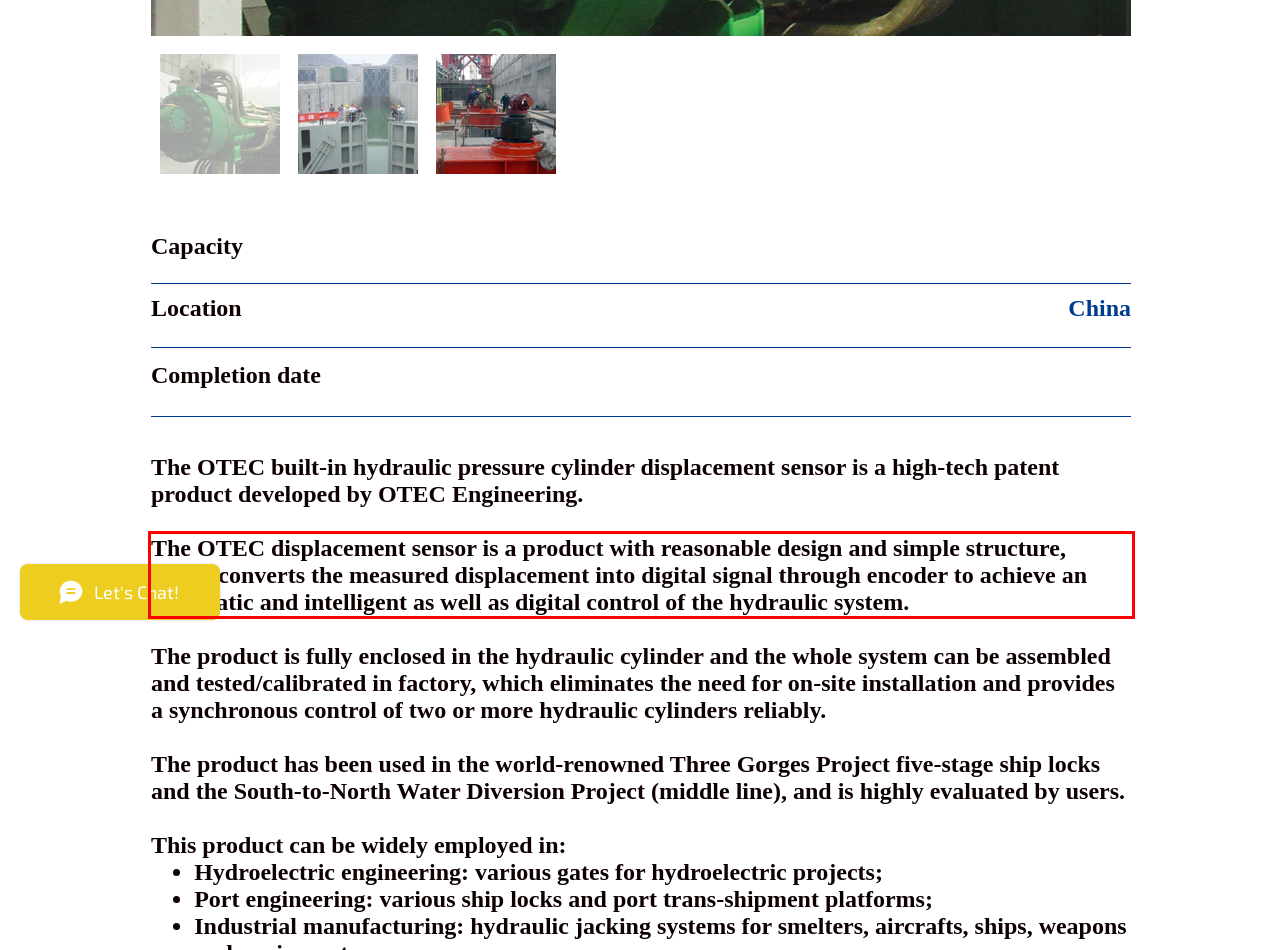By examining the provided screenshot of a webpage, recognize the text within the red bounding box and generate its text content.

The OTEC displacement sensor is a product with reasonable design and simple structure, which converts the measured displacement into digital signal through encoder to achieve an automatic and intelligent as well as digital control of the hydraulic system.